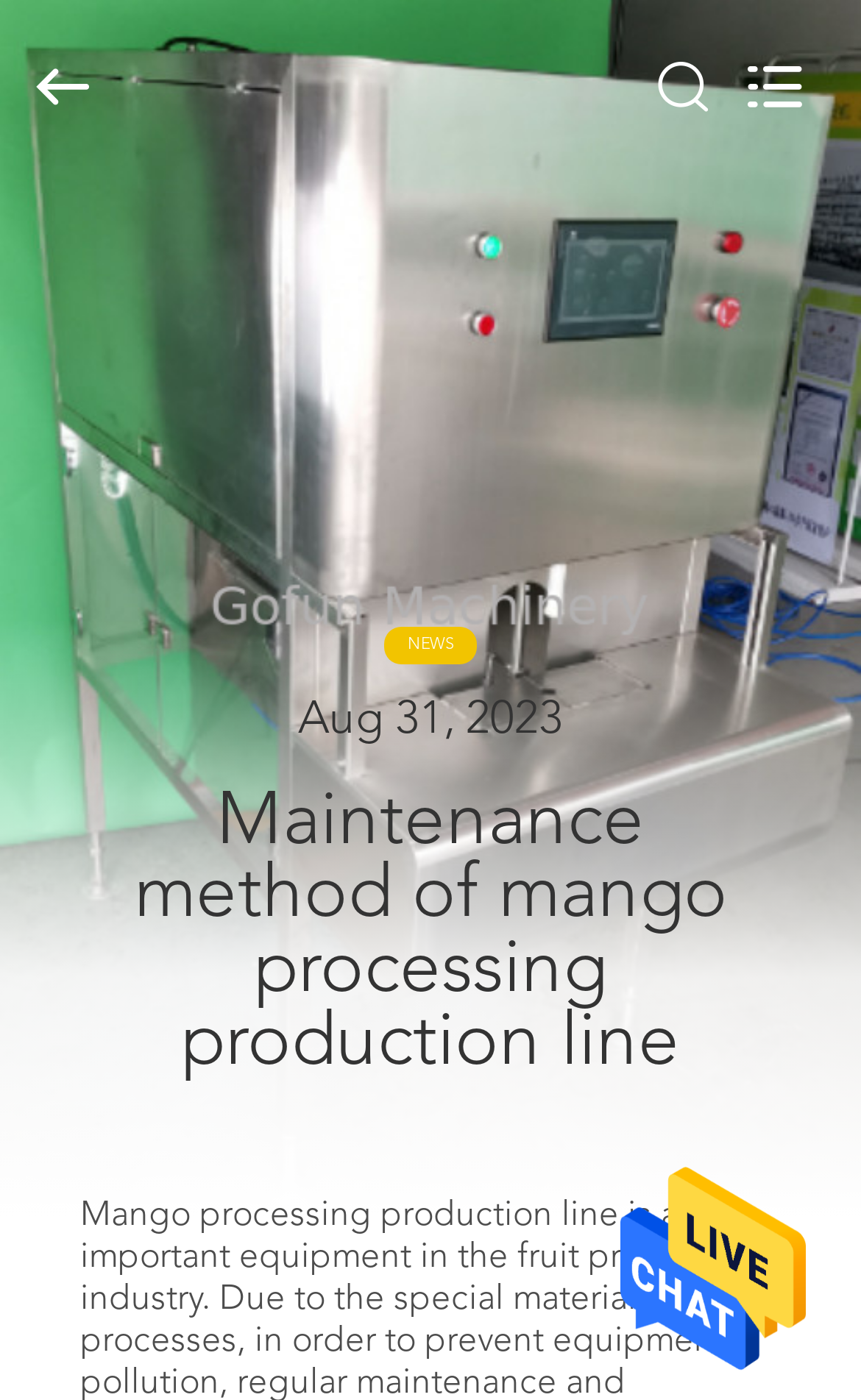From the webpage screenshot, identify the region described by name="search" placeholder="Search what you want". Provide the bounding box coordinates as (top-left x, top-left y, bottom-right x, bottom-right y), with each value being a floating point number between 0 and 1.

[0.0, 0.0, 0.88, 0.123]